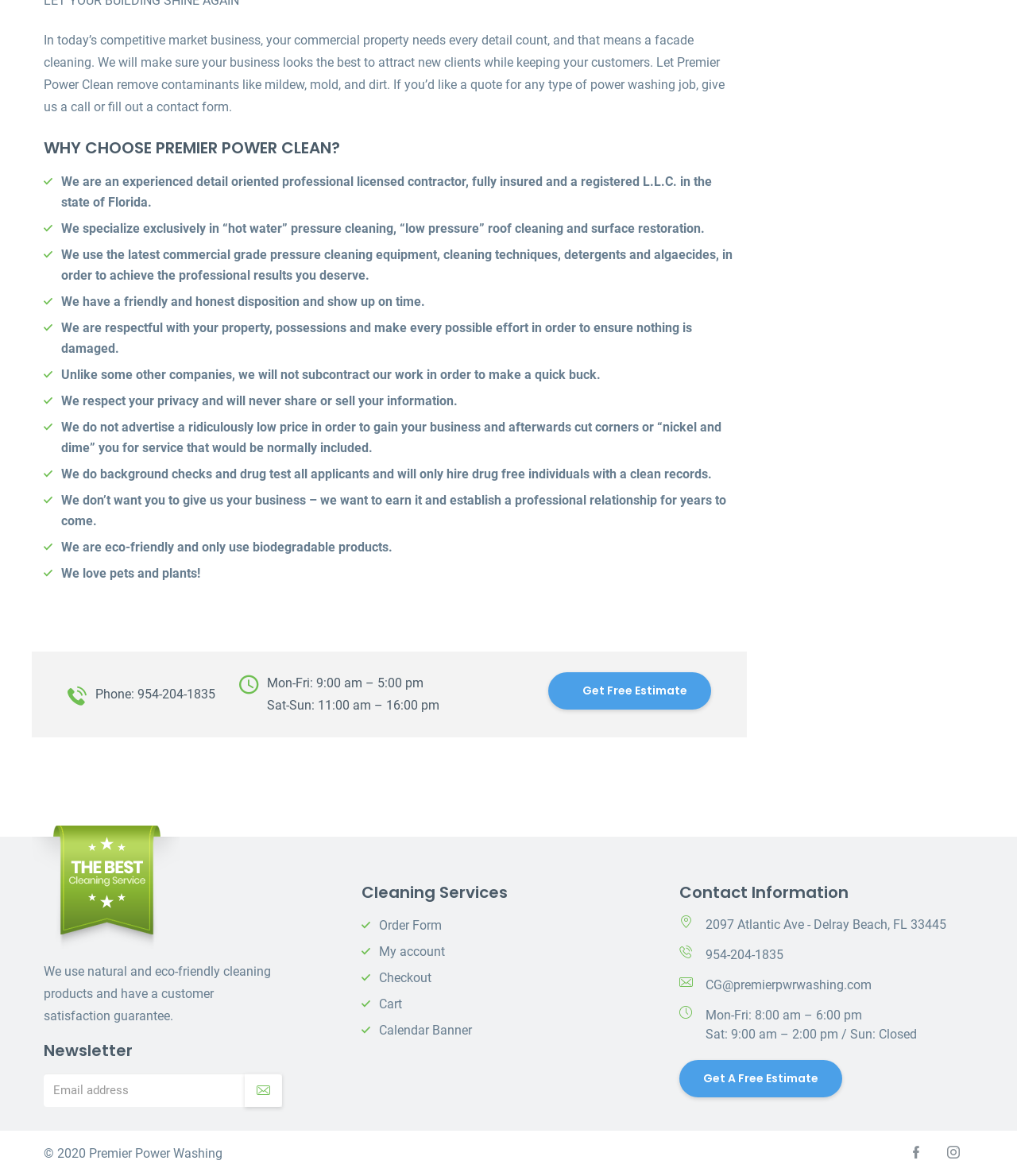Locate the bounding box of the user interface element based on this description: "Get a Free Estimate".

[0.668, 0.901, 0.828, 0.933]